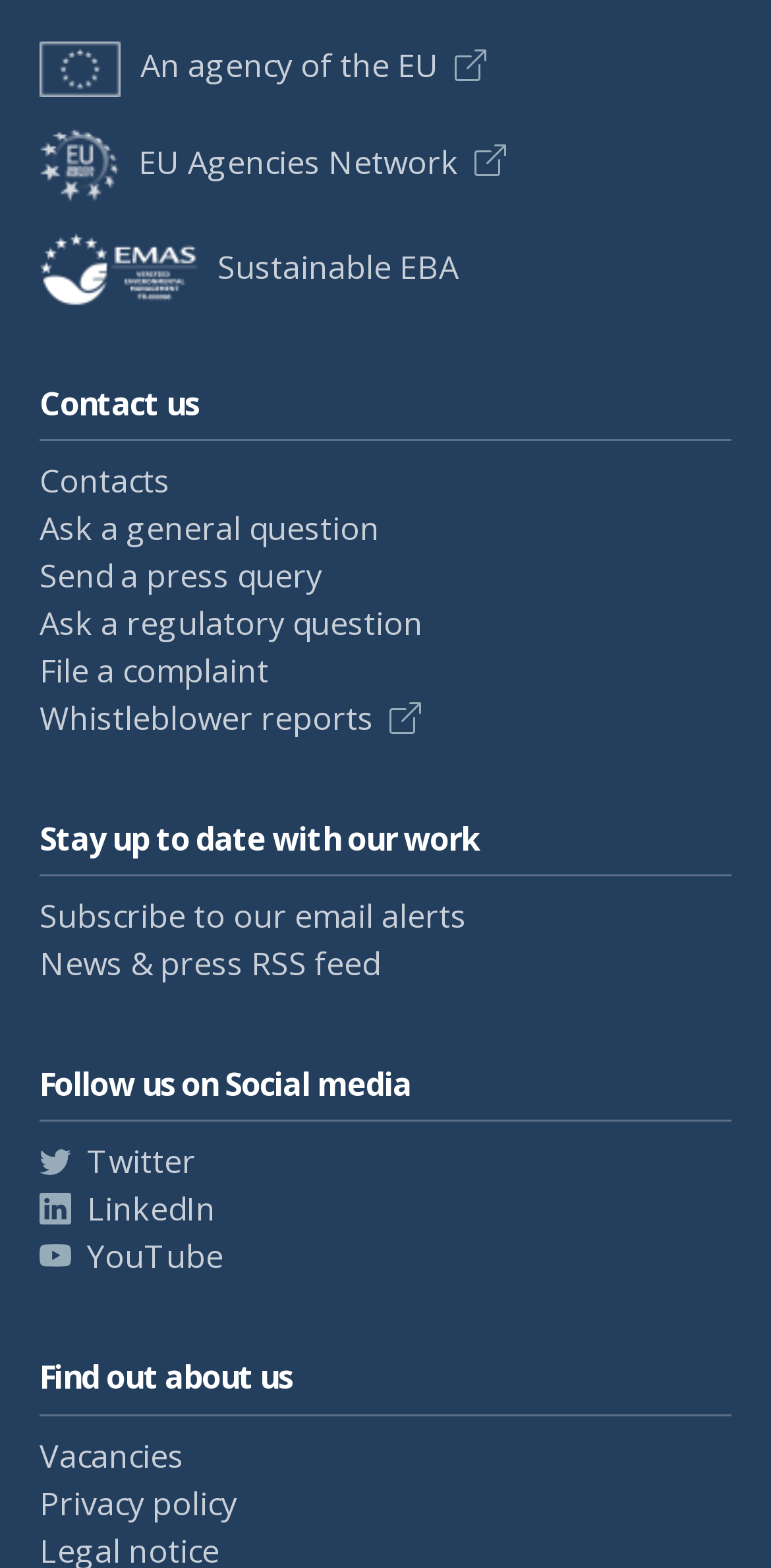Provide a single word or phrase to answer the given question: 
What is the purpose of the 'Ask a general question' link?

To ask a general question